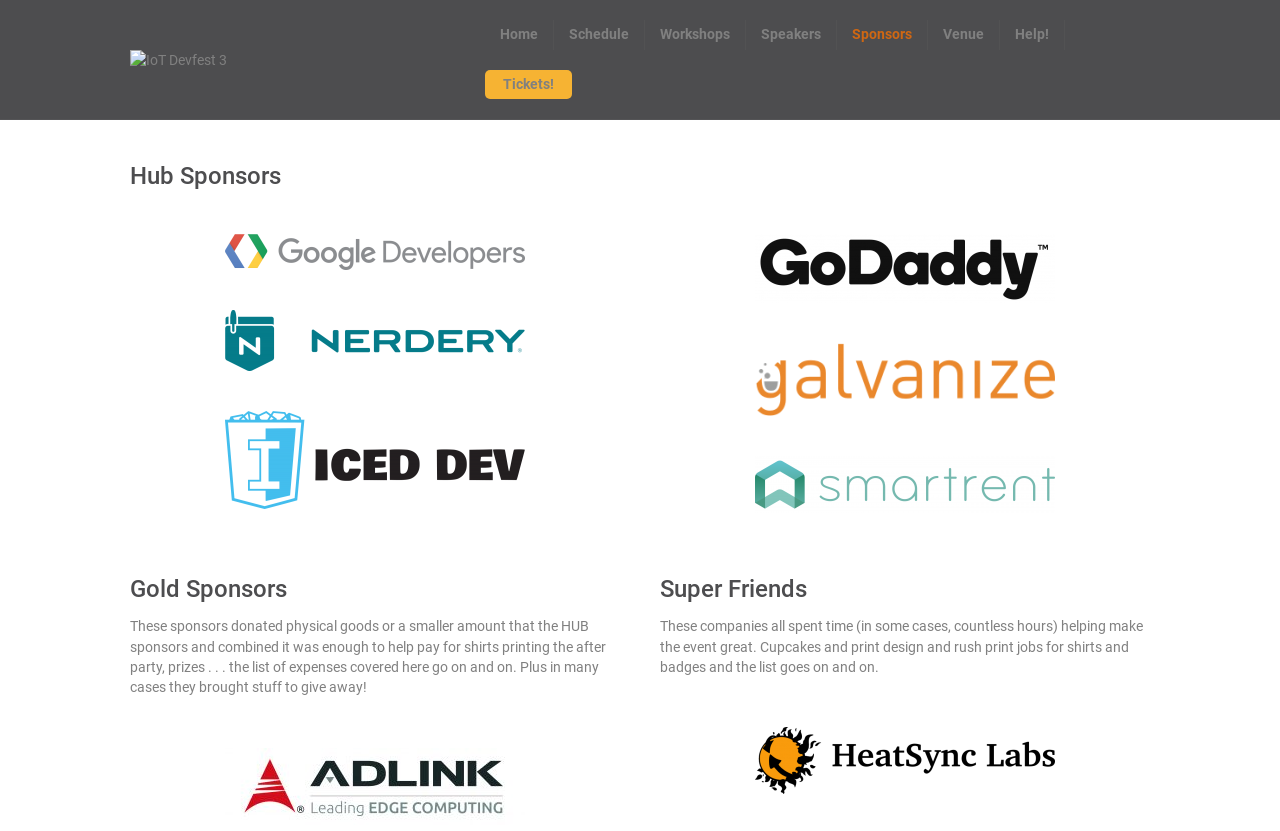How many super friends are listed?
Please give a detailed and elaborate explanation in response to the question.

Under the 'Super Friends' heading, there is only one company listed, which is Heatsync Labs Logo, represented by an image element.